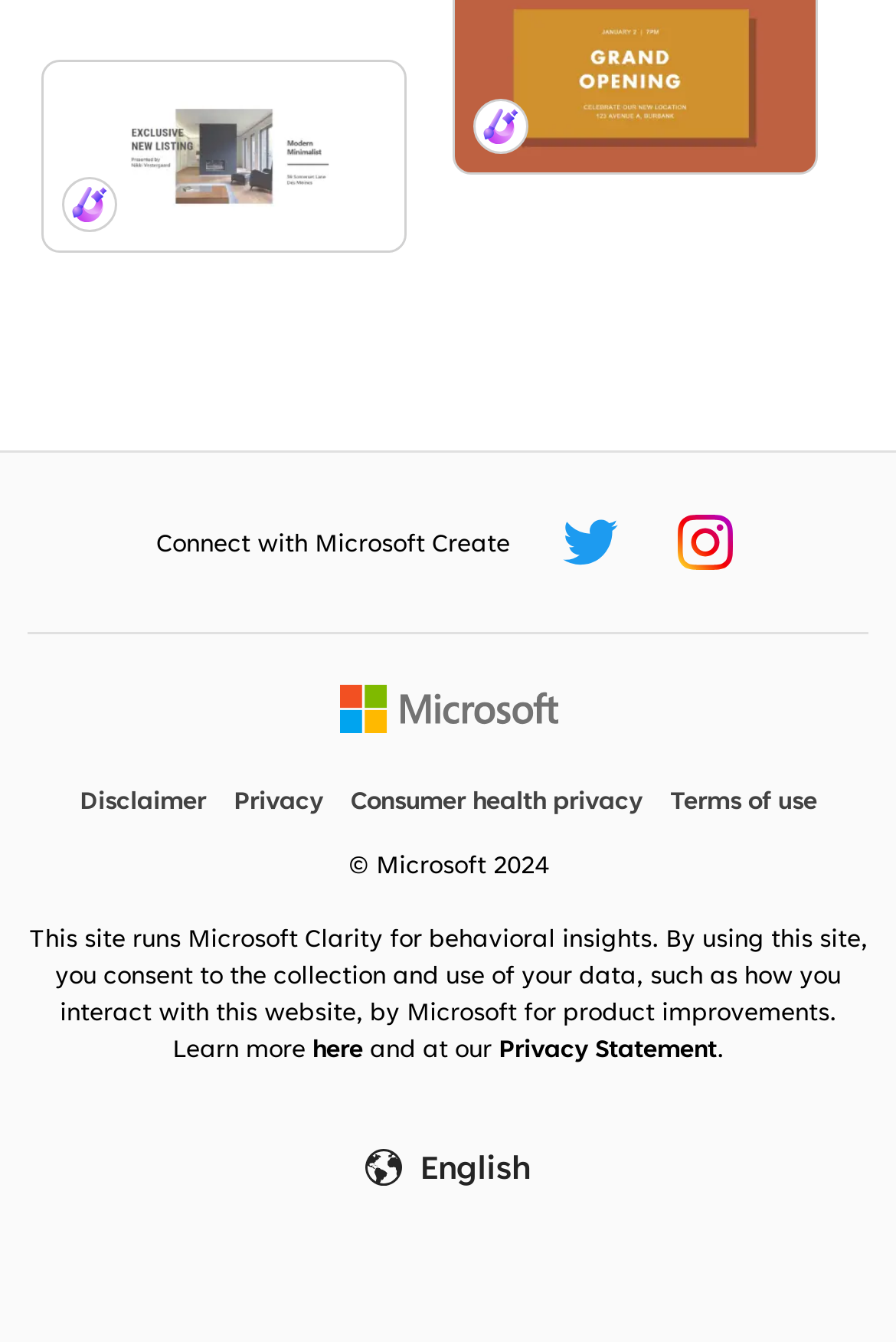Kindly provide the bounding box coordinates of the section you need to click on to fulfill the given instruction: "View disclaimer".

[0.058, 0.583, 0.26, 0.61]